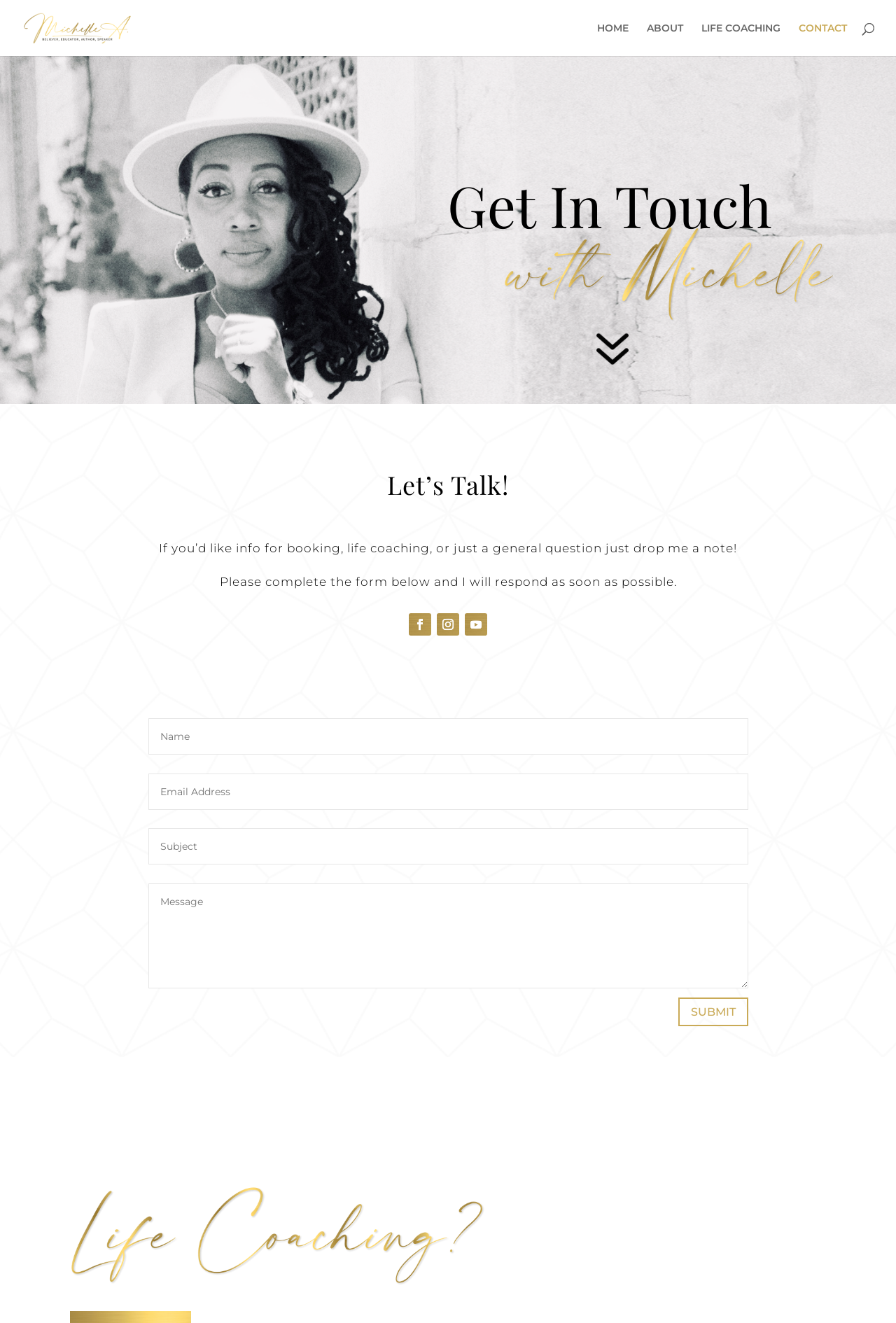Determine the bounding box for the UI element described here: "Follow".

[0.519, 0.464, 0.544, 0.481]